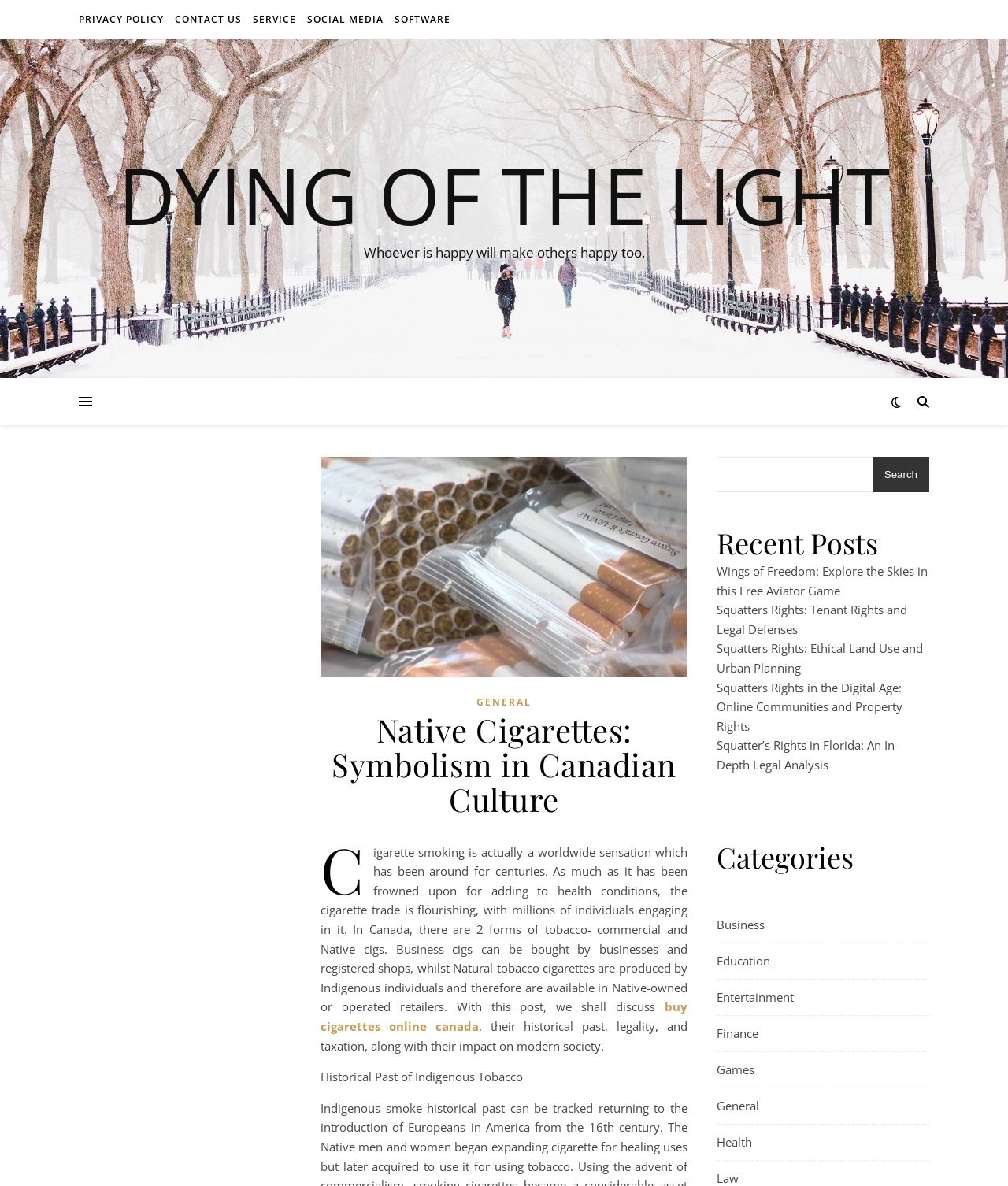Pinpoint the bounding box coordinates of the area that must be clicked to complete this instruction: "Read about Native Cigarettes: Symbolism in Canadian Culture".

[0.318, 0.601, 0.682, 0.688]